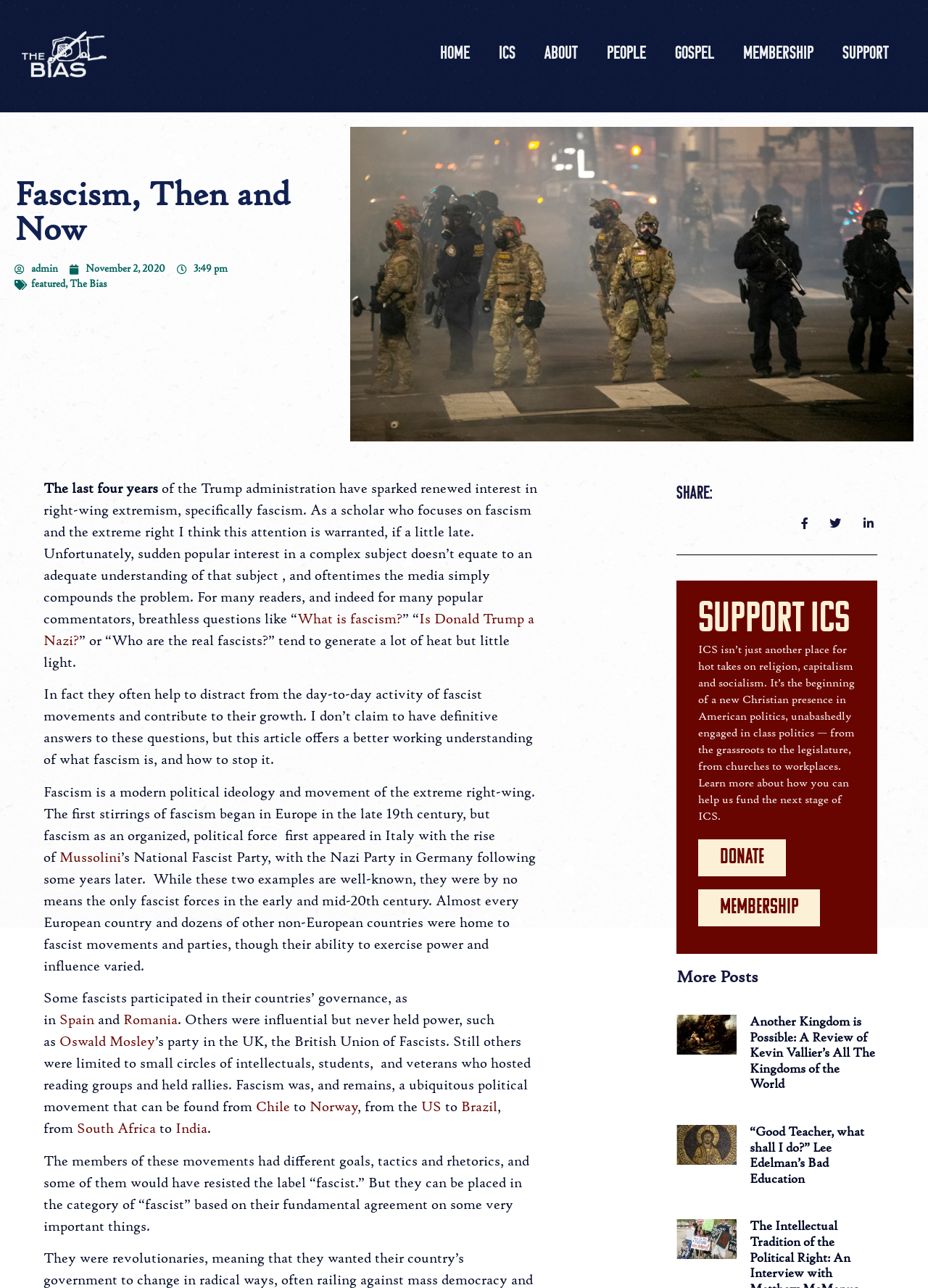Please specify the coordinates of the bounding box for the element that should be clicked to carry out this instruction: "Learn more about 'ICS'". The coordinates must be four float numbers between 0 and 1, formatted as [left, top, right, bottom].

[0.522, 0.029, 0.571, 0.055]